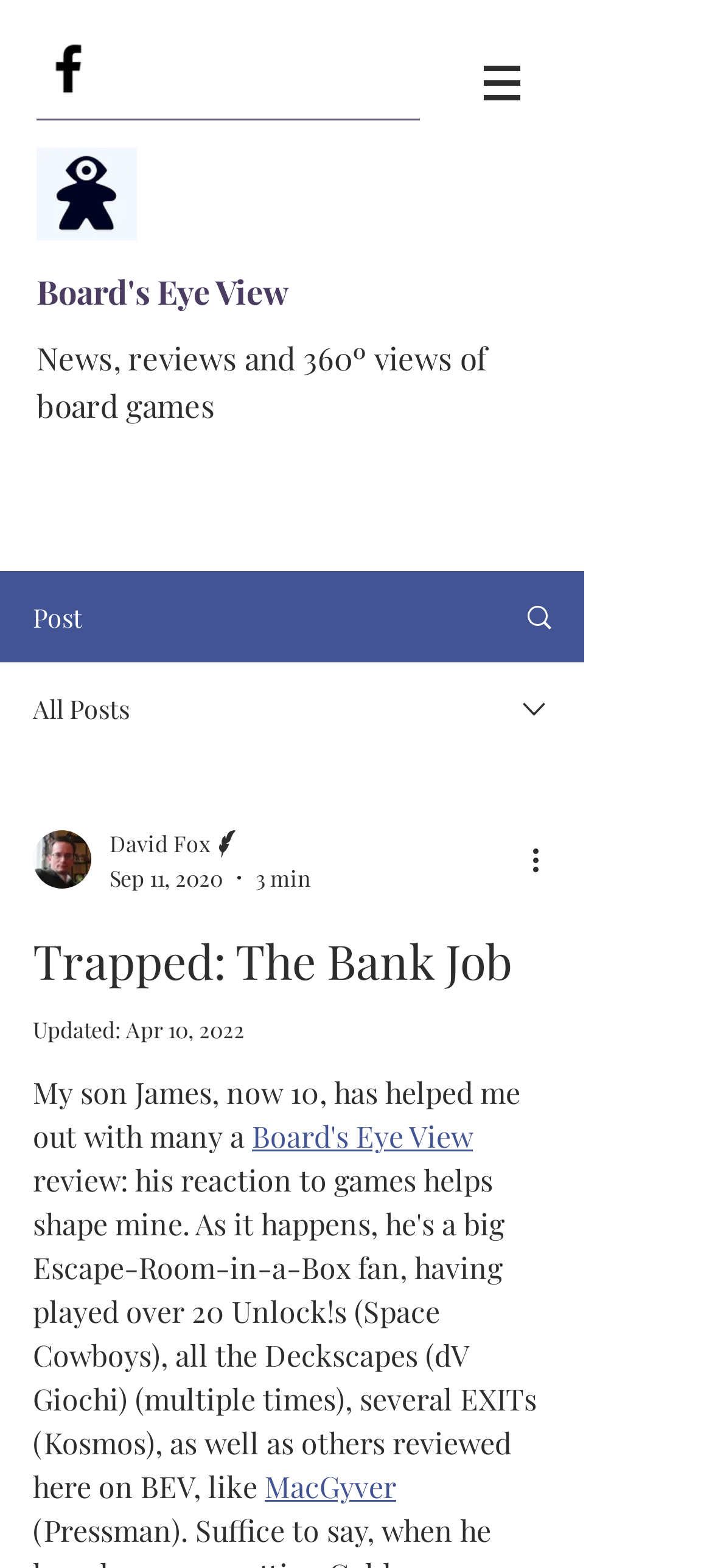Locate the bounding box coordinates of the clickable part needed for the task: "Navigate to the site".

[0.641, 0.023, 0.769, 0.081]